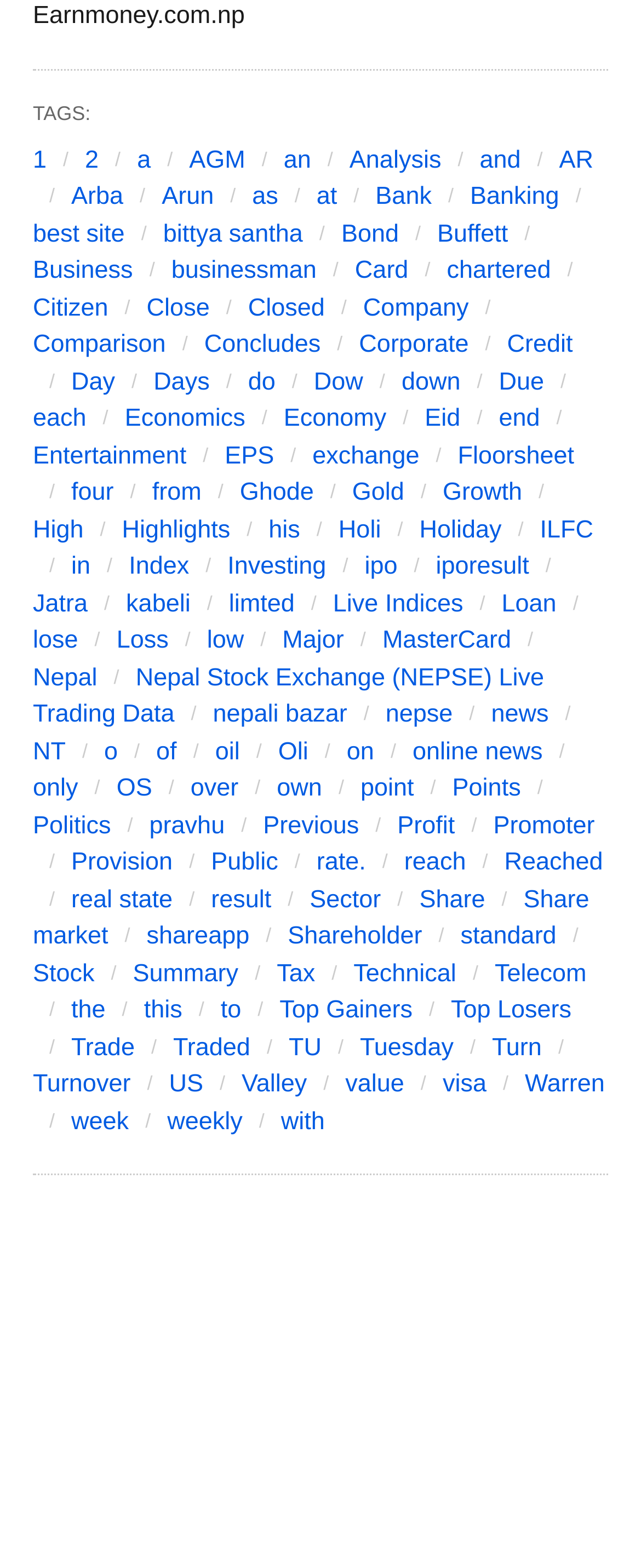What is the last link on the webpage?
Can you give a detailed and elaborate answer to the question?

The last link on the webpage is 'NT' which is indicated by the link element with a bounding box of [0.051, 0.47, 0.103, 0.488].